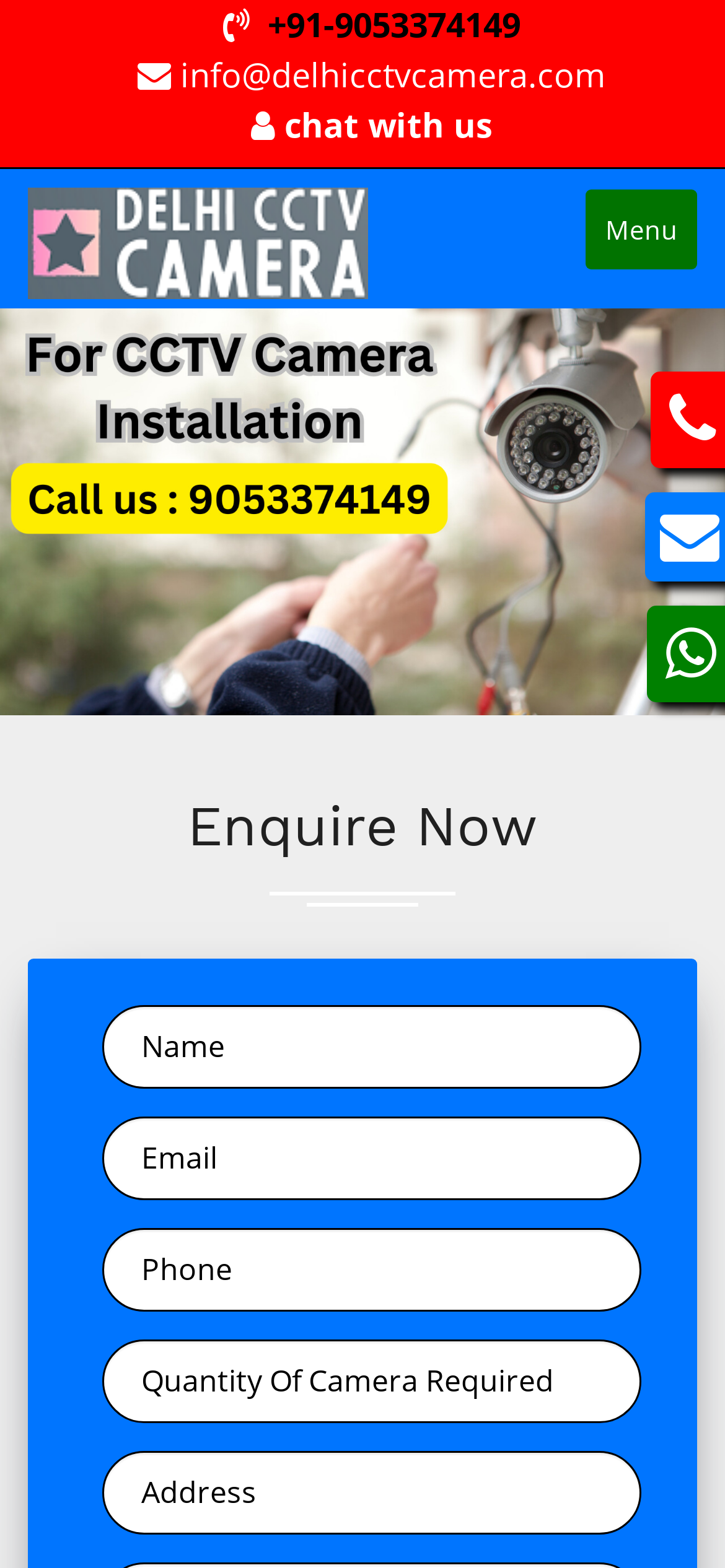What is the phone number to contact?
From the details in the image, answer the question comprehensively.

The phone number to contact is located at the top of the webpage, and it is a link element with the text '+91-9053374149'.